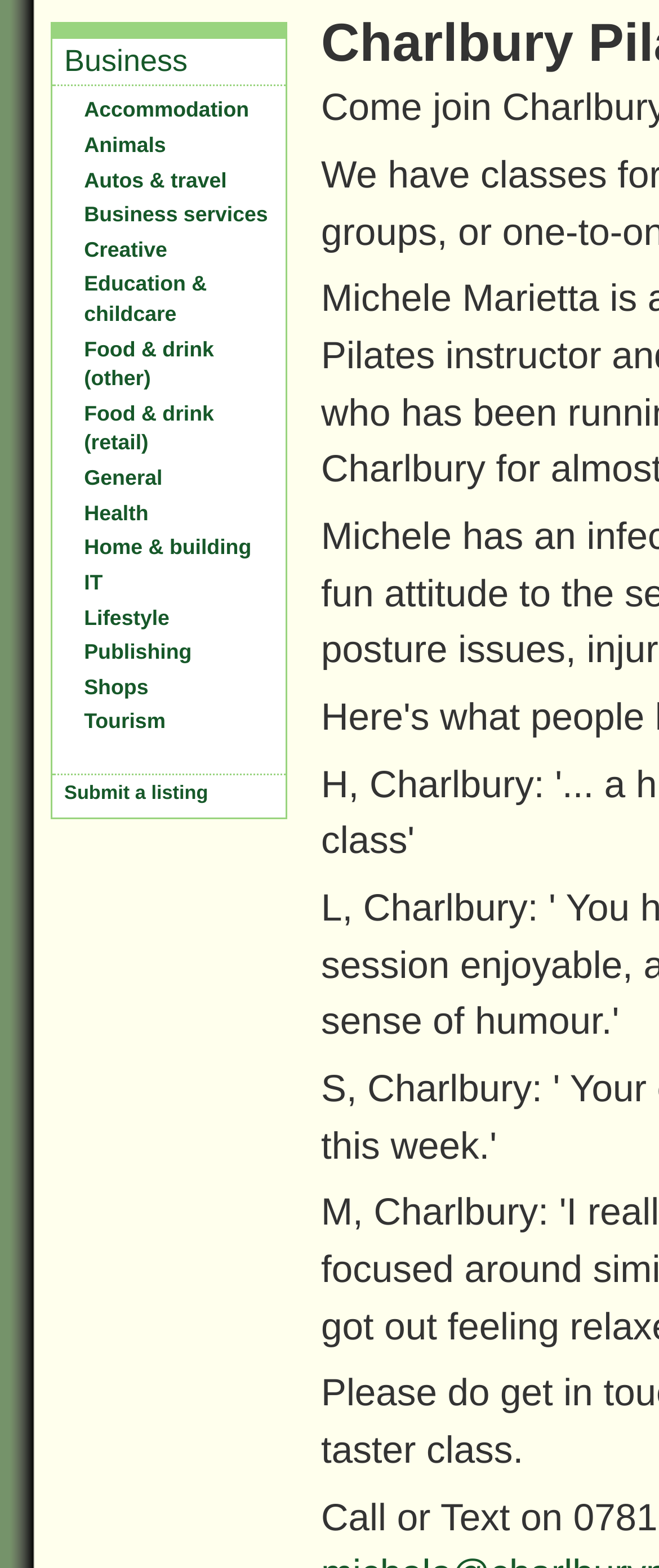Bounding box coordinates are specified in the format (top-left x, top-left y, bottom-right x, bottom-right y). All values are floating point numbers bounded between 0 and 1. Please provide the bounding box coordinate of the region this sentence describes: Business services

[0.127, 0.129, 0.407, 0.145]